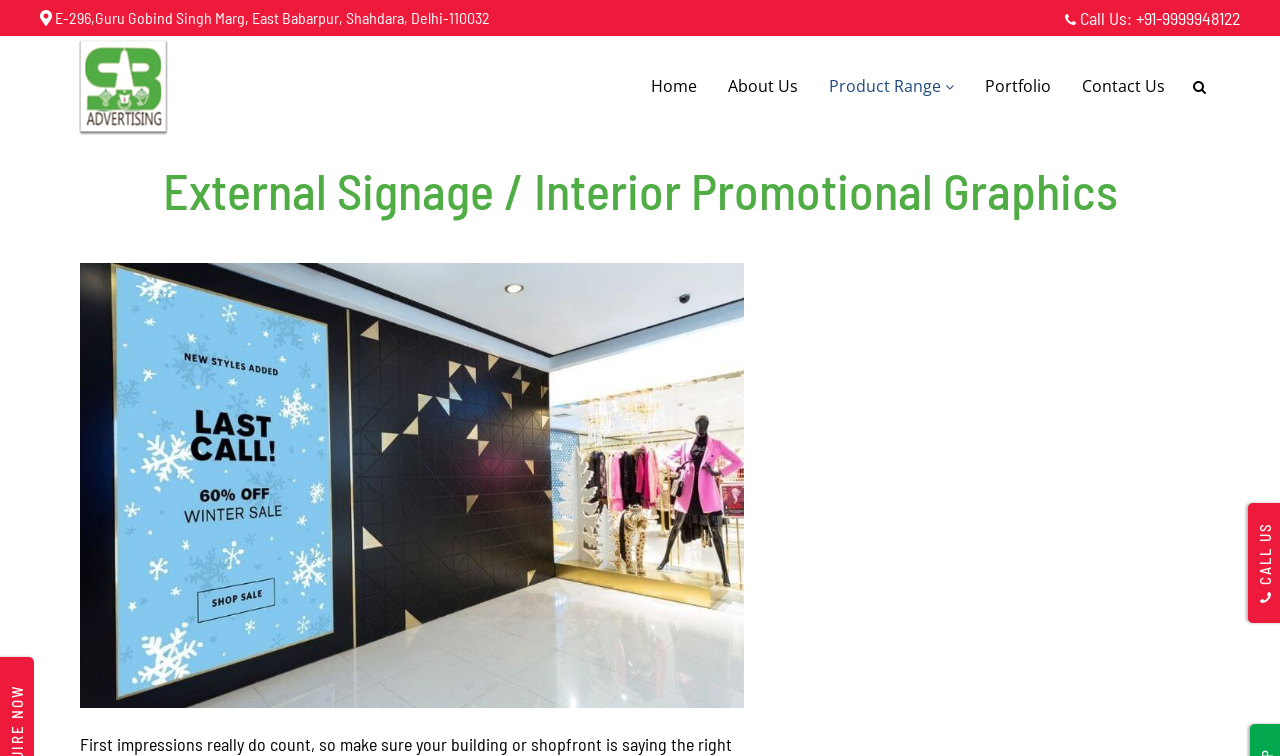Given the element description, predict the bounding box coordinates in the format (top-left x, top-left y, bottom-right x, bottom-right y). Make sure all values are between 0 and 1. Here is the element description: Contact Us

[0.834, 0.067, 0.921, 0.16]